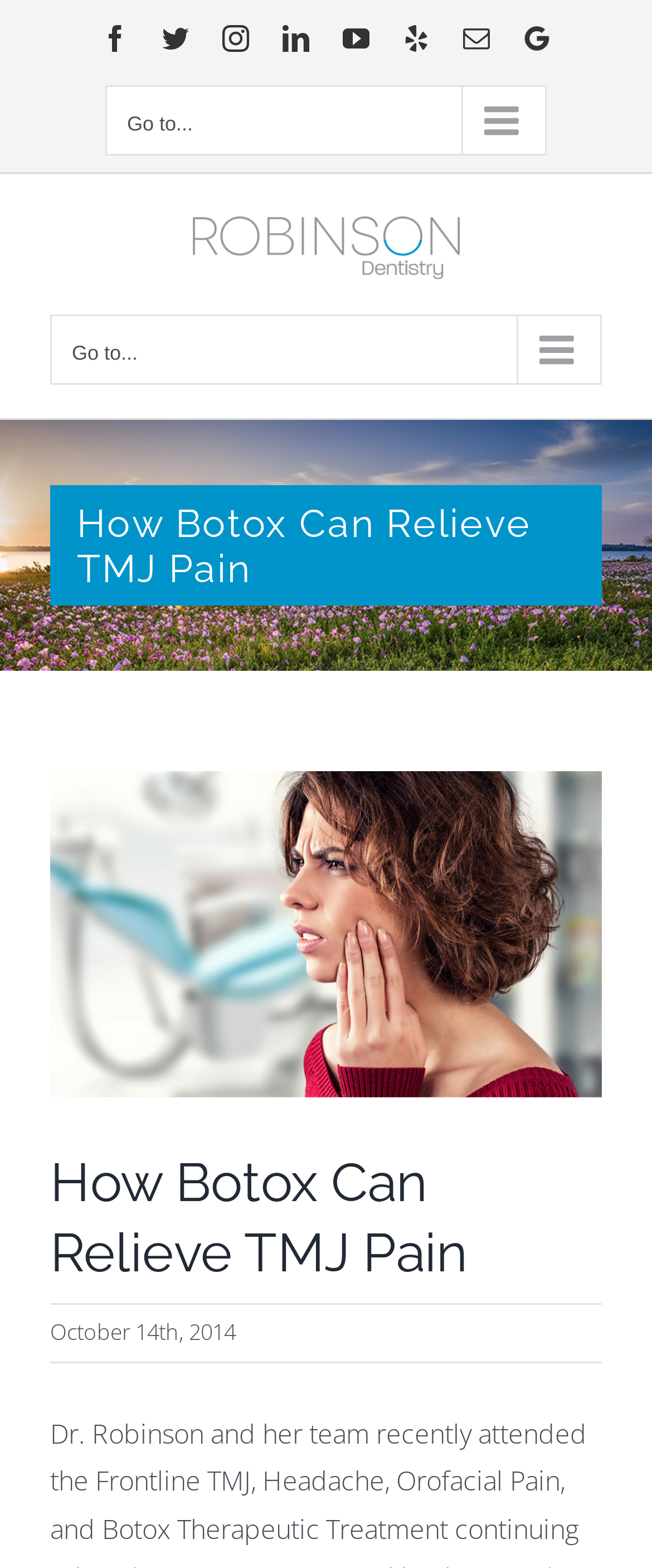Answer the following inquiry with a single word or phrase:
What is the topic of the page?

Botox and TMJ Pain